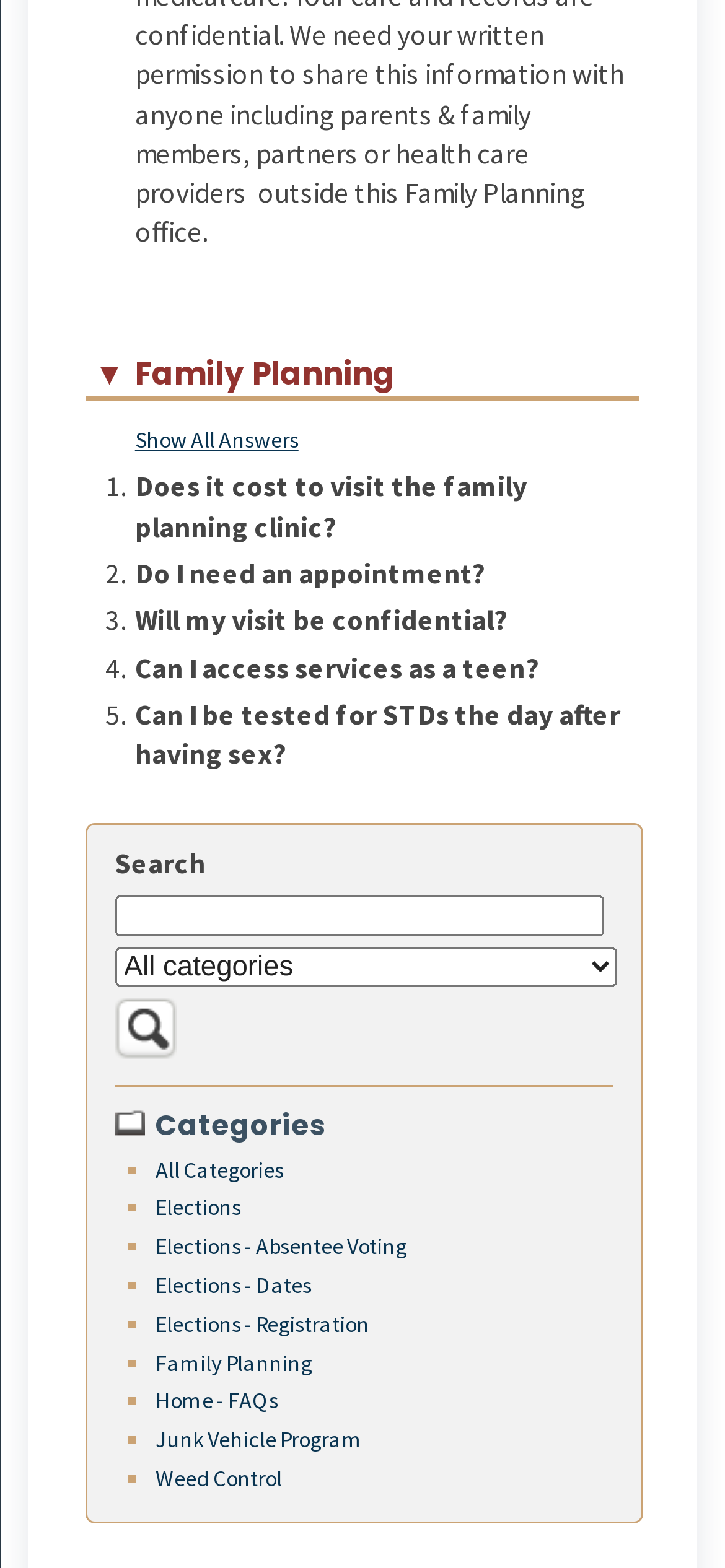What is the current category being displayed?
Answer the question based on the image using a single word or a brief phrase.

Family Planning